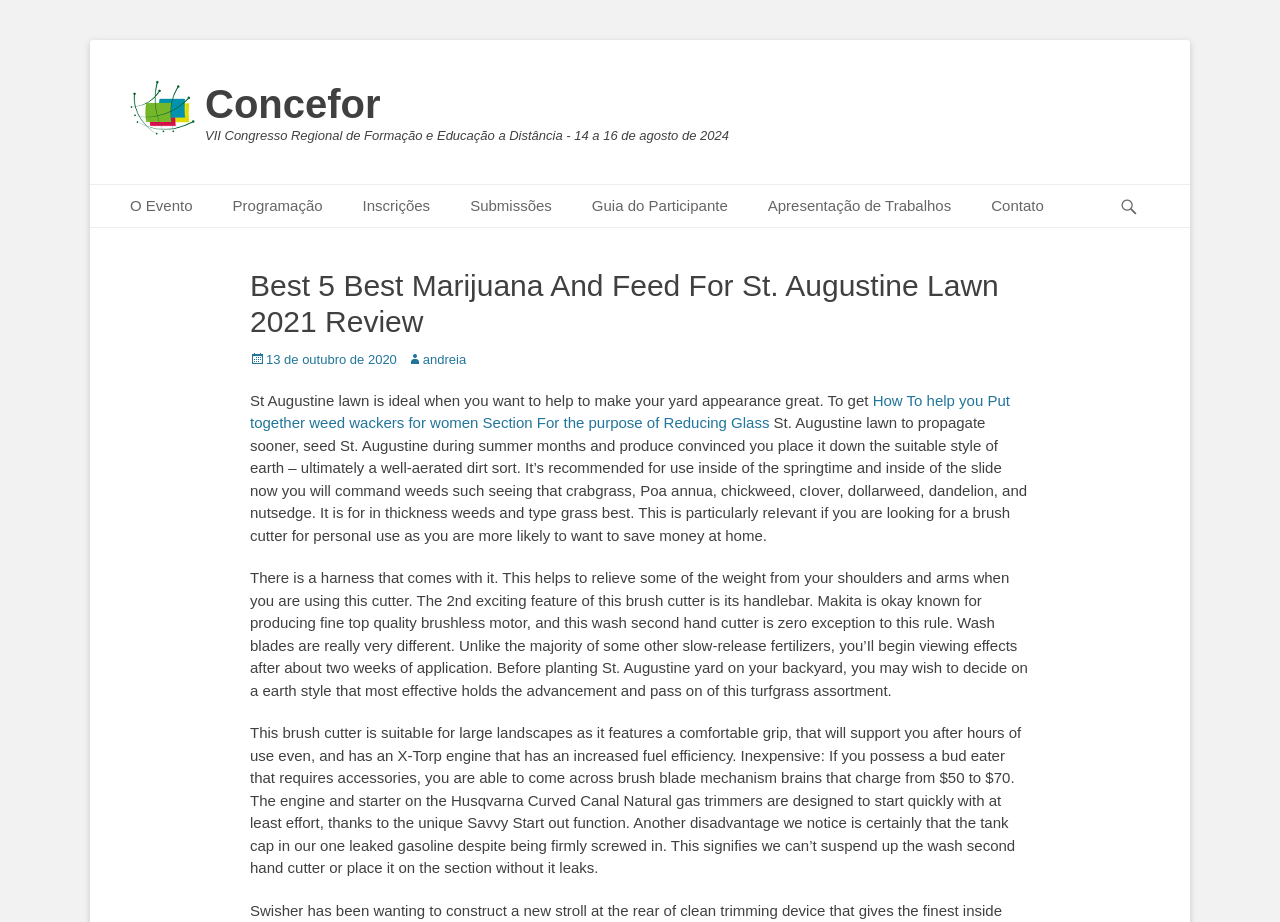Can you extract the primary headline text from the webpage?

Best 5 Best Marijuana And Feed For St. Augustine Lawn 2021 Review